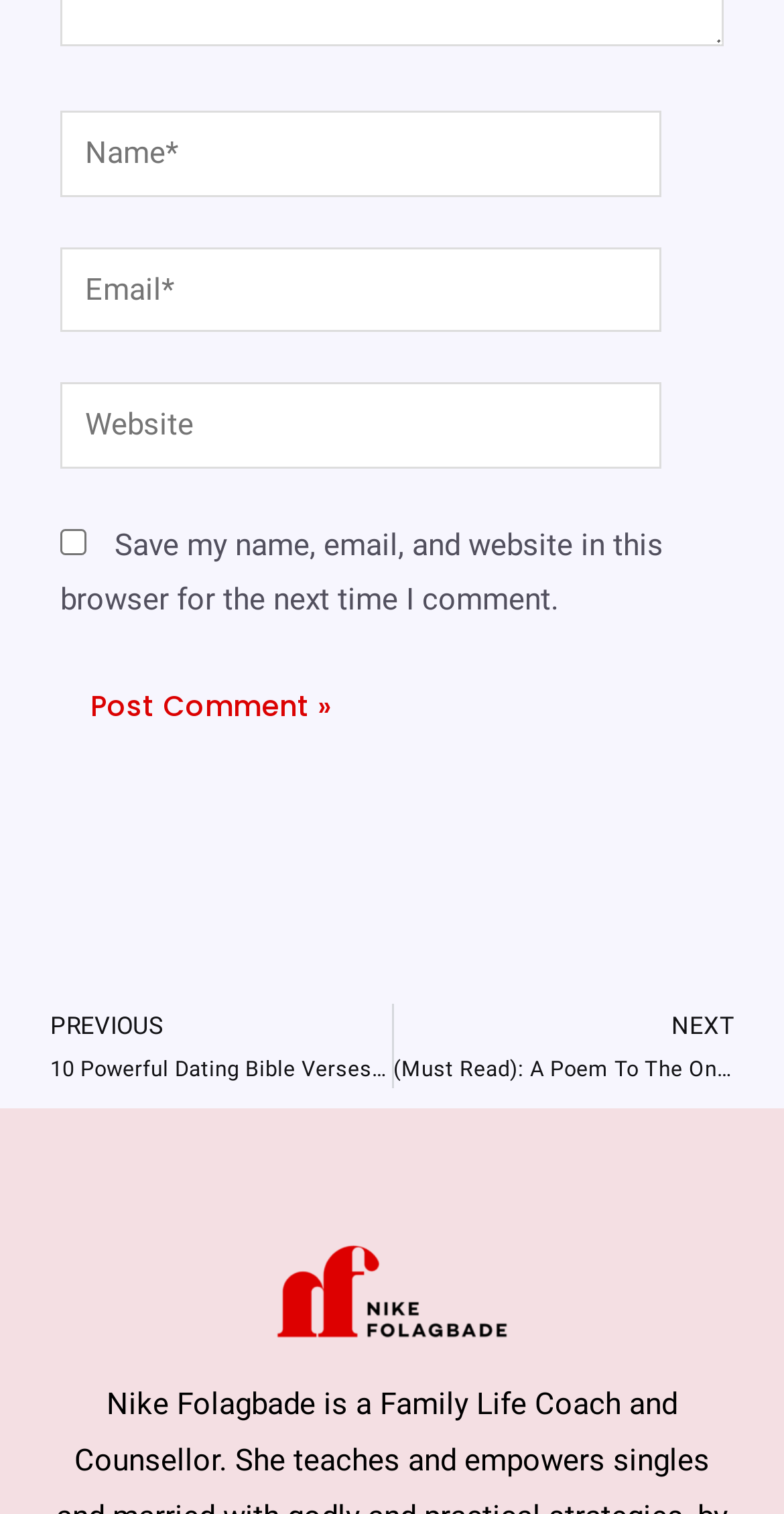Can you give a comprehensive explanation to the question given the content of the image?
What is the purpose of the button?

The button element has a text 'Post Comment »' which suggests that its purpose is to submit a comment. This button is likely to be used to post a comment after filling in the required fields such as Name and Email.